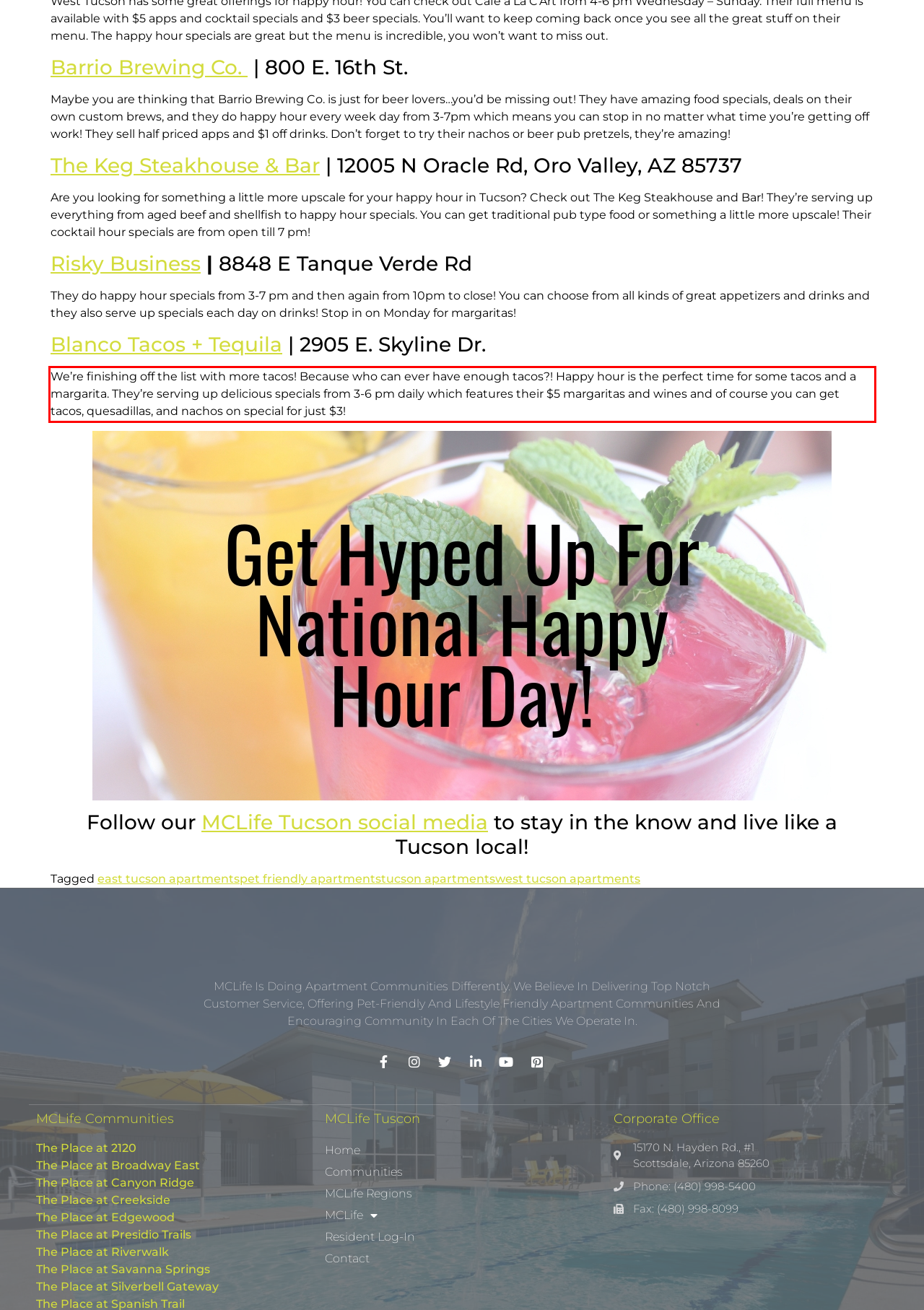Please identify and extract the text content from the UI element encased in a red bounding box on the provided webpage screenshot.

We’re finishing off the list with more tacos! Because who can ever have enough tacos?! Happy hour is the perfect time for some tacos and a margarita. They’re serving up delicious specials from 3-6 pm daily which features their $5 margaritas and wines and of course you can get tacos, quesadillas, and nachos on special for just $3!